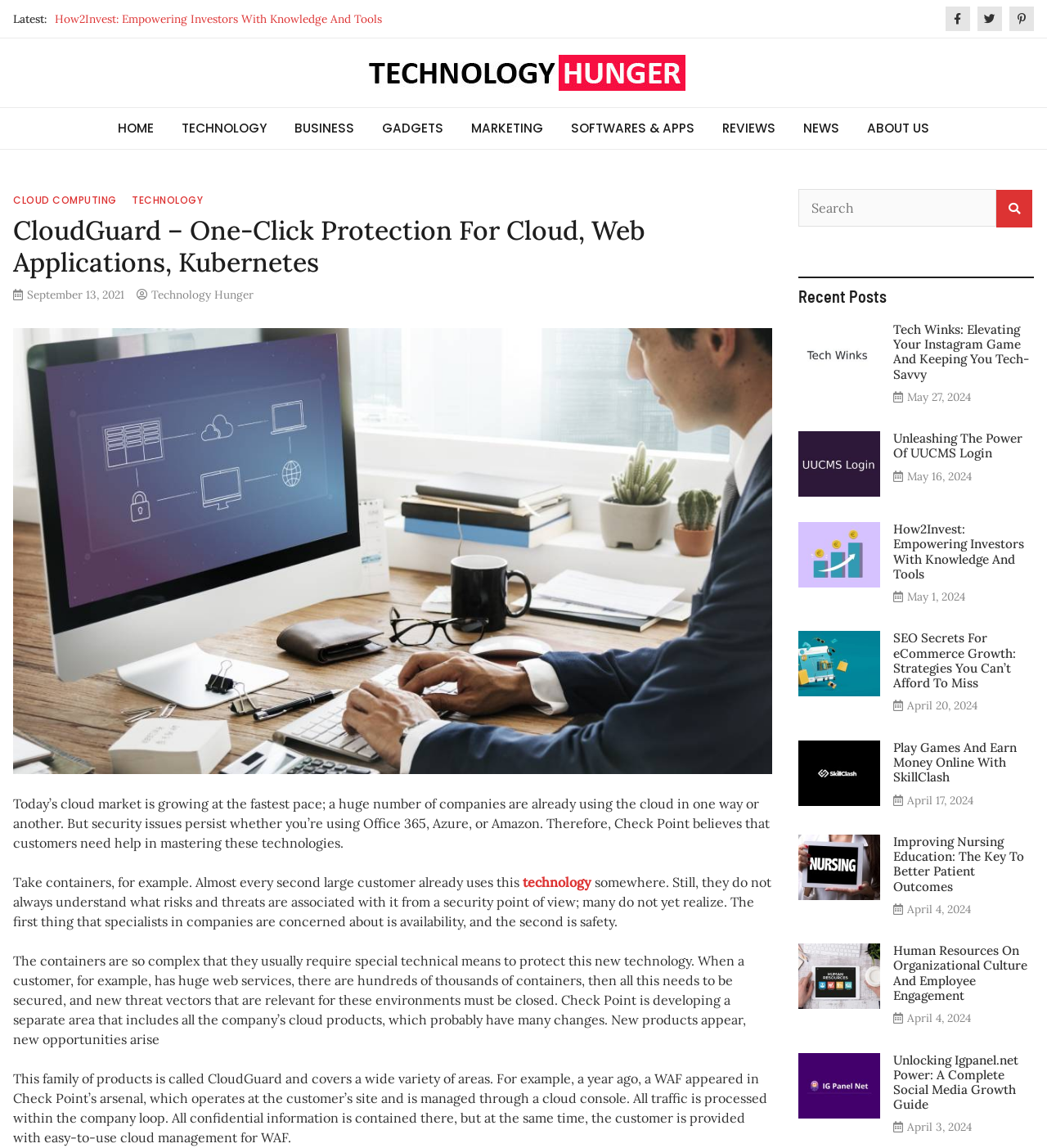Please find the bounding box coordinates of the element's region to be clicked to carry out this instruction: "Click on the 'HOME' link".

[0.101, 0.094, 0.159, 0.13]